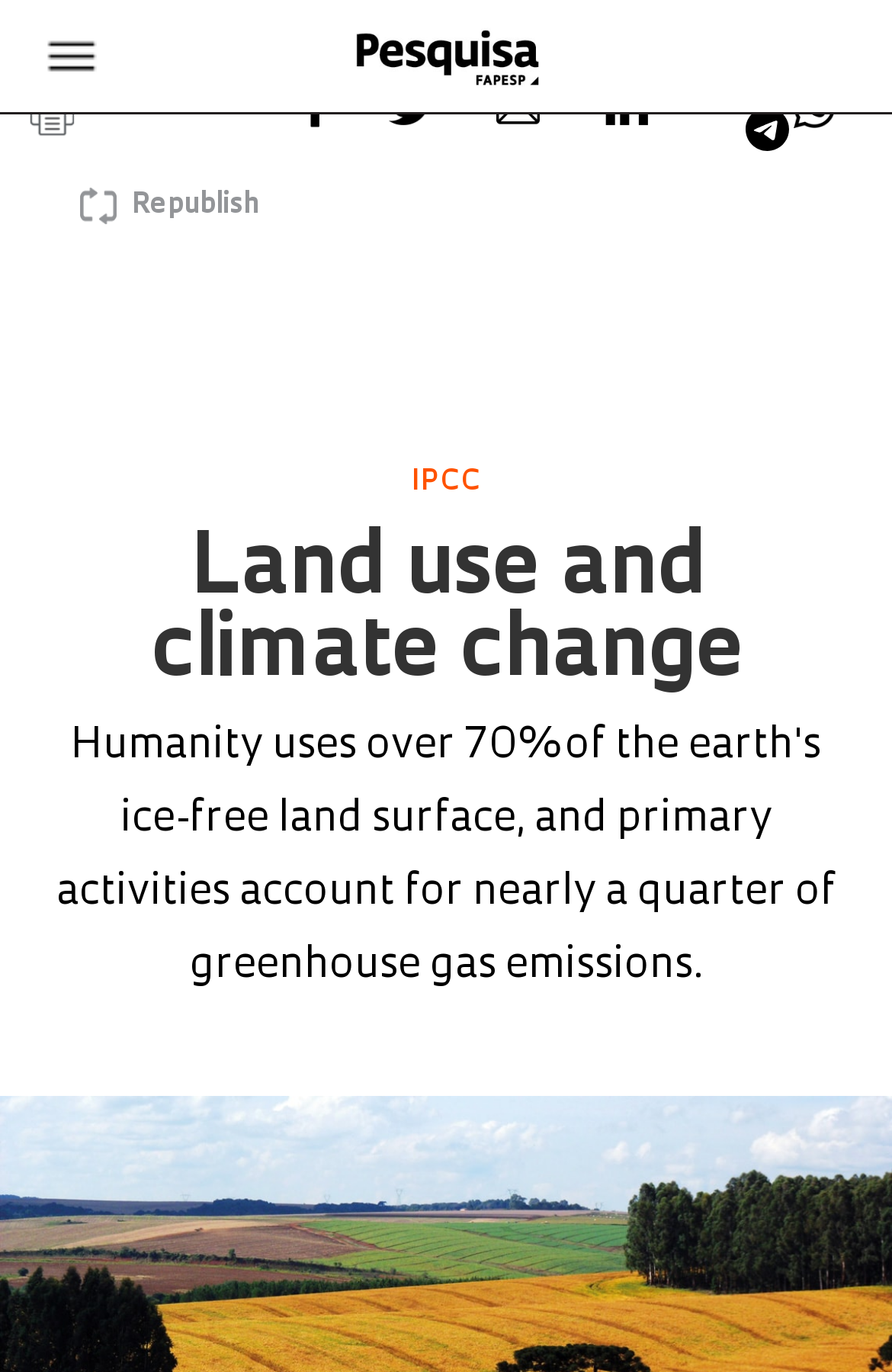Is there an image on the webpage?
Based on the image content, provide your answer in one word or a short phrase.

Yes